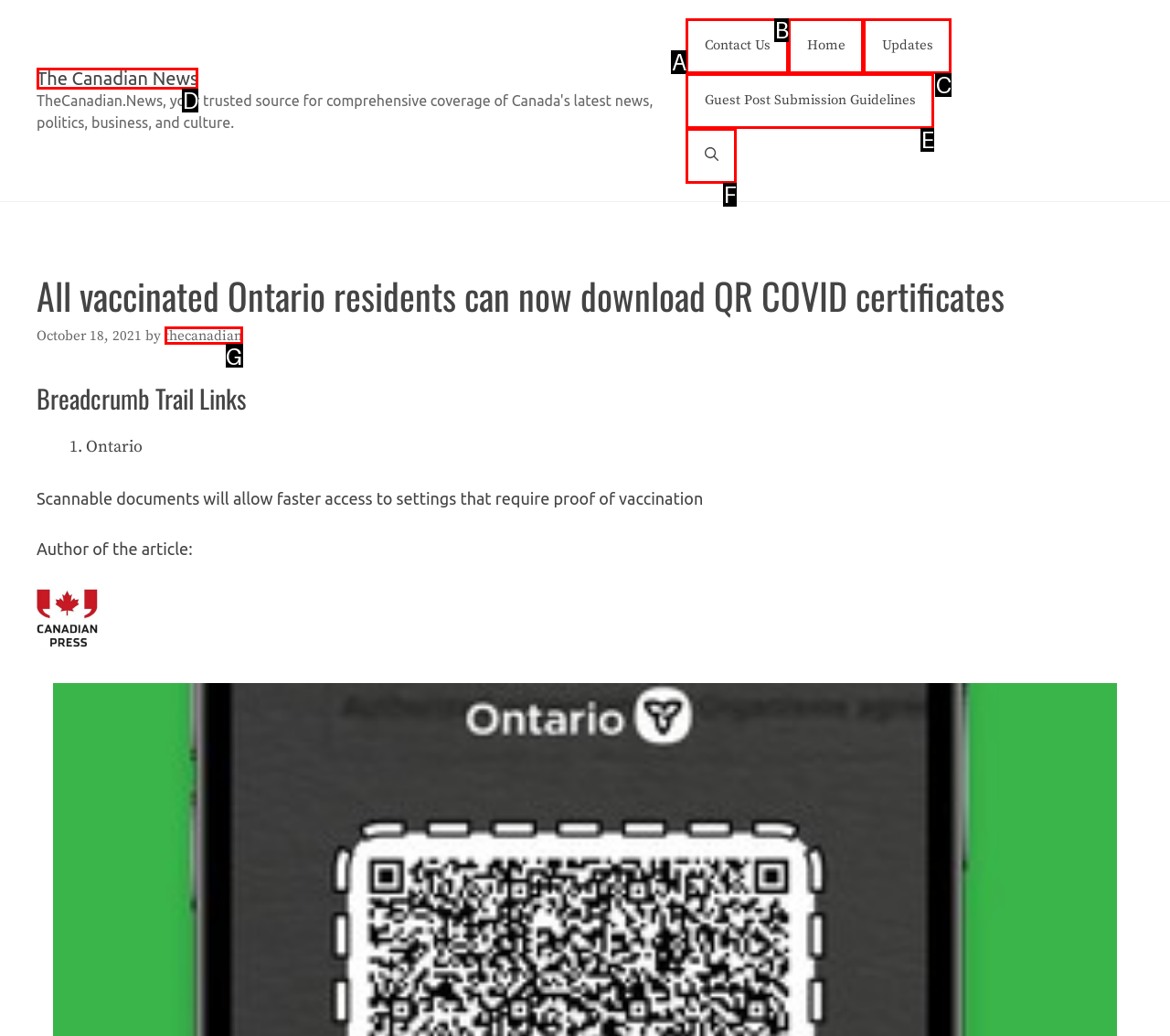Identify the UI element that corresponds to this description: Guest Post Submission Guidelines
Respond with the letter of the correct option.

E